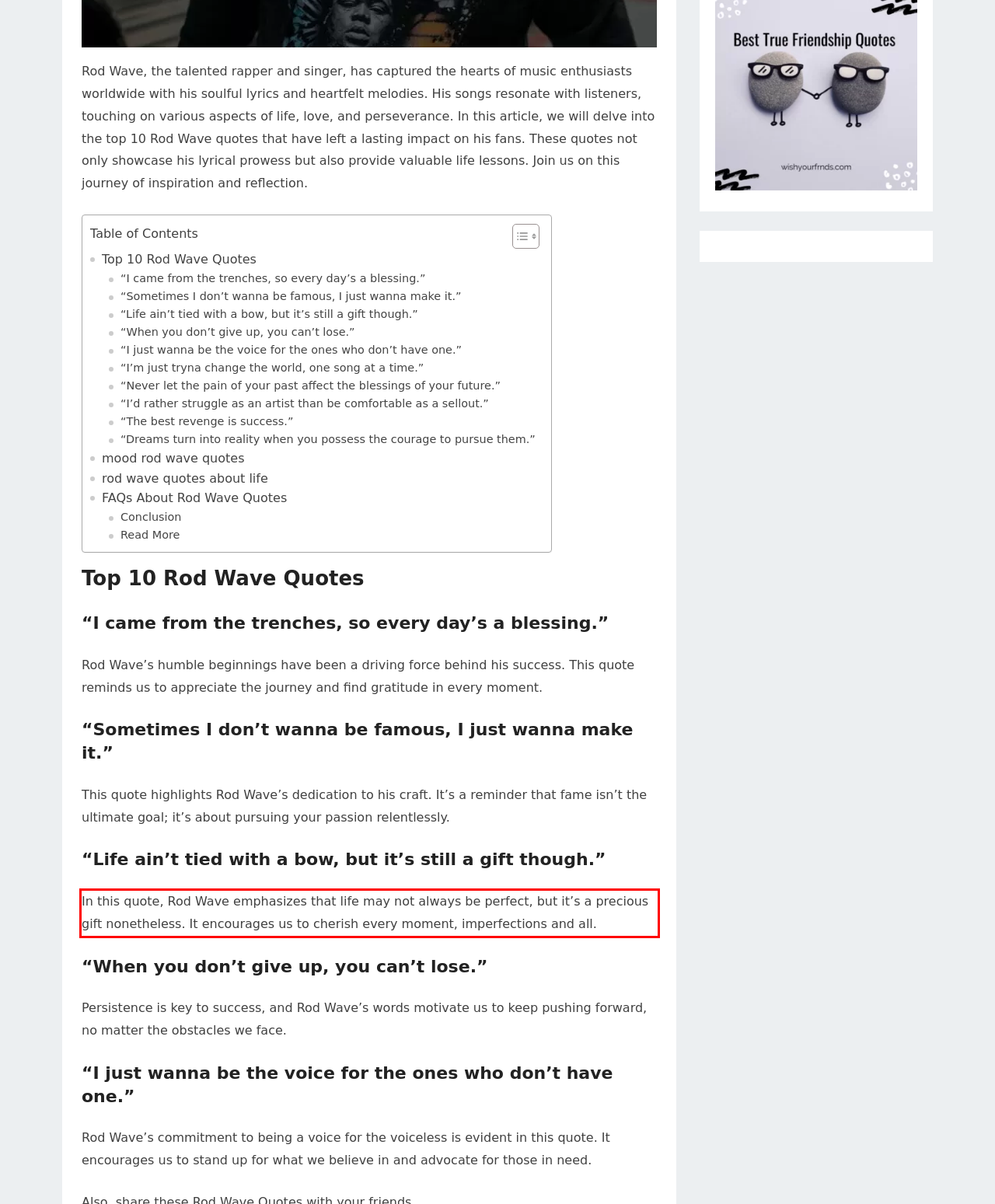View the screenshot of the webpage and identify the UI element surrounded by a red bounding box. Extract the text contained within this red bounding box.

In this quote, Rod Wave emphasizes that life may not always be perfect, but it’s a precious gift nonetheless. It encourages us to cherish every moment, imperfections and all.